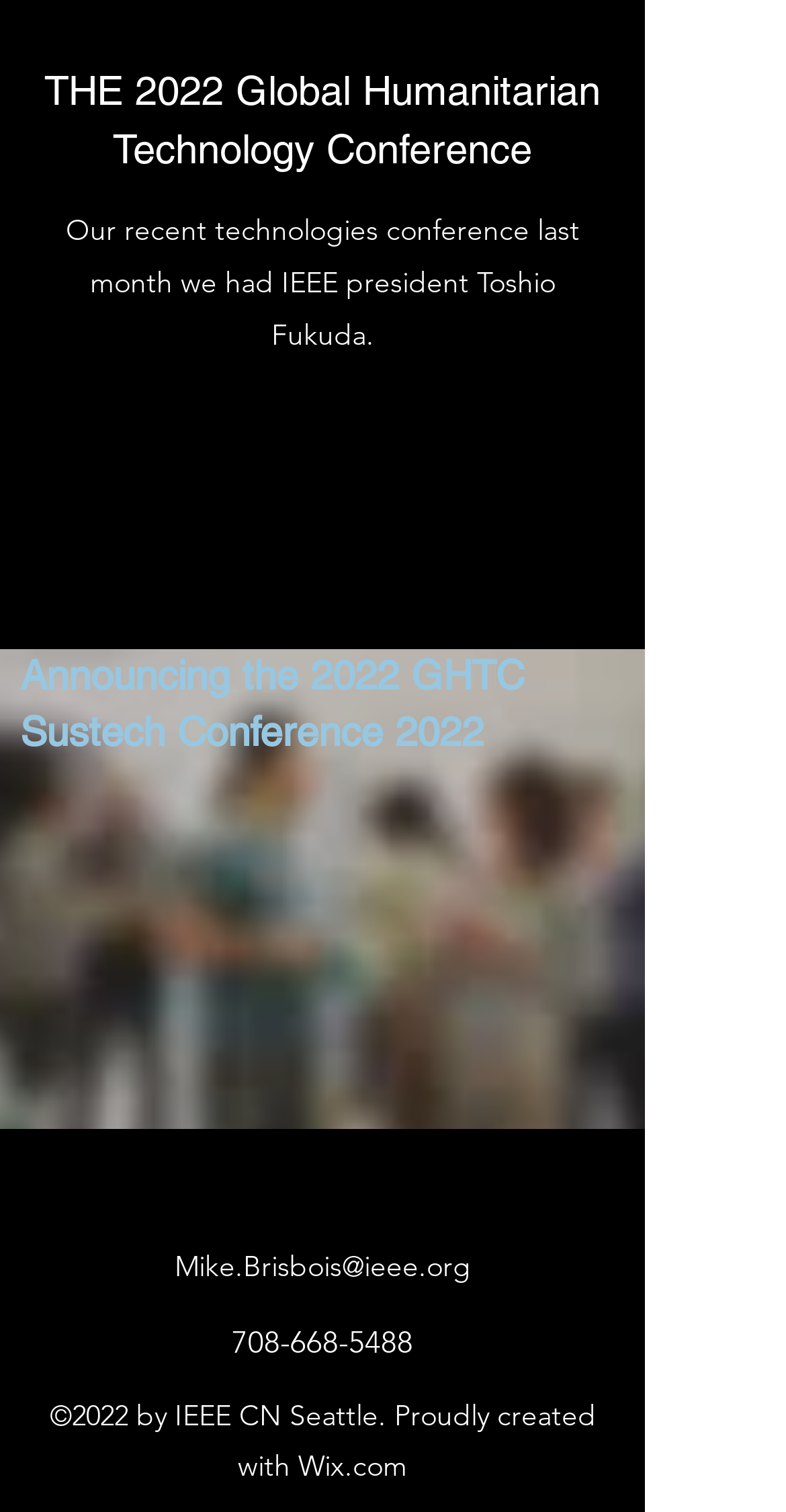How many social media links are available?
We need a detailed and exhaustive answer to the question. Please elaborate.

I found a list element with the text 'Social Bar' that contains three link elements with the texts 'Facebook', 'Twitter', and 'LinkedIn', which are likely social media links.